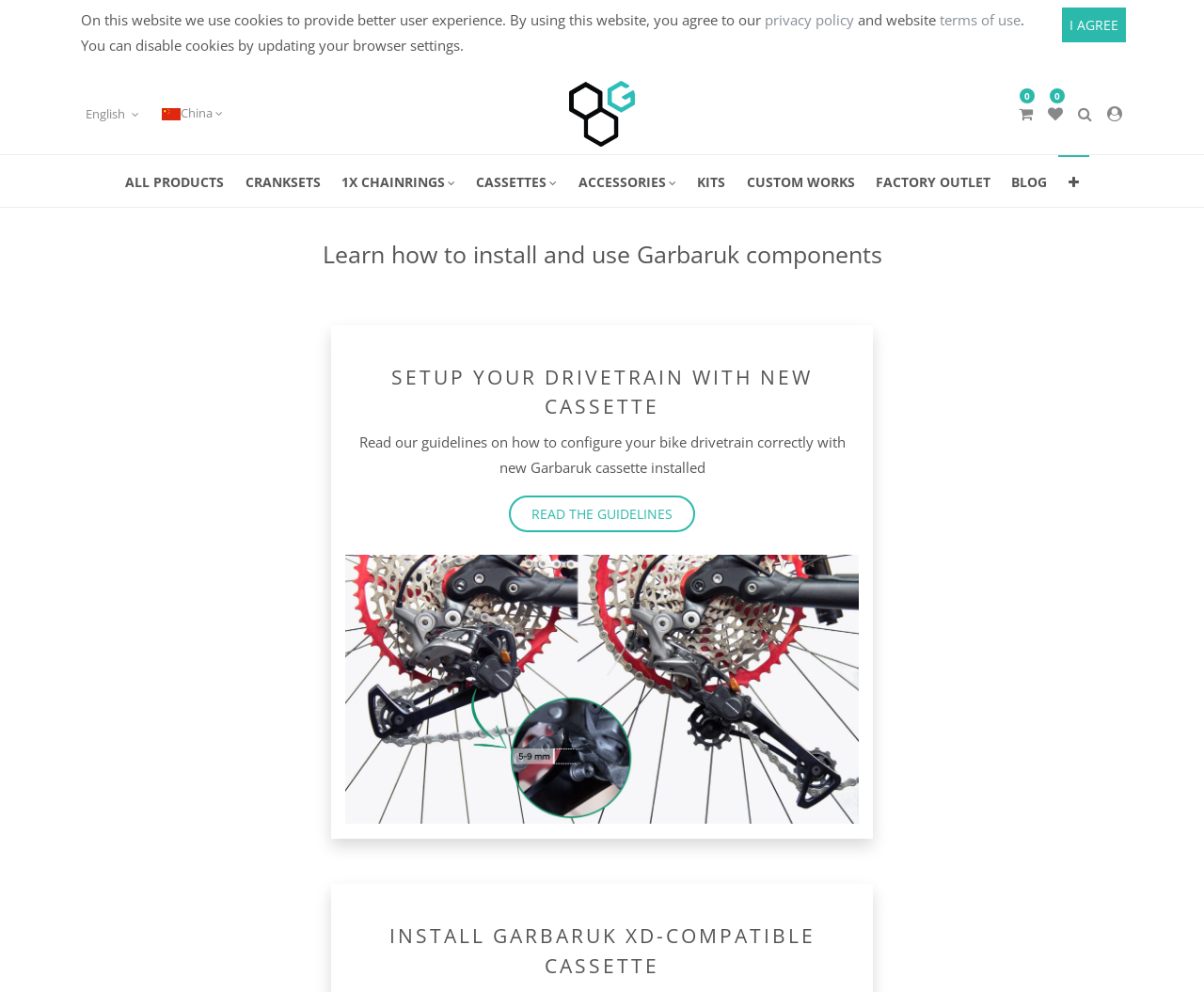Bounding box coordinates should be in the format (top-left x, top-left y, bottom-right x, bottom-right y) and all values should be floating point numbers between 0 and 1. Determine the bounding box coordinate for the UI element described as: Thank you for this time

None